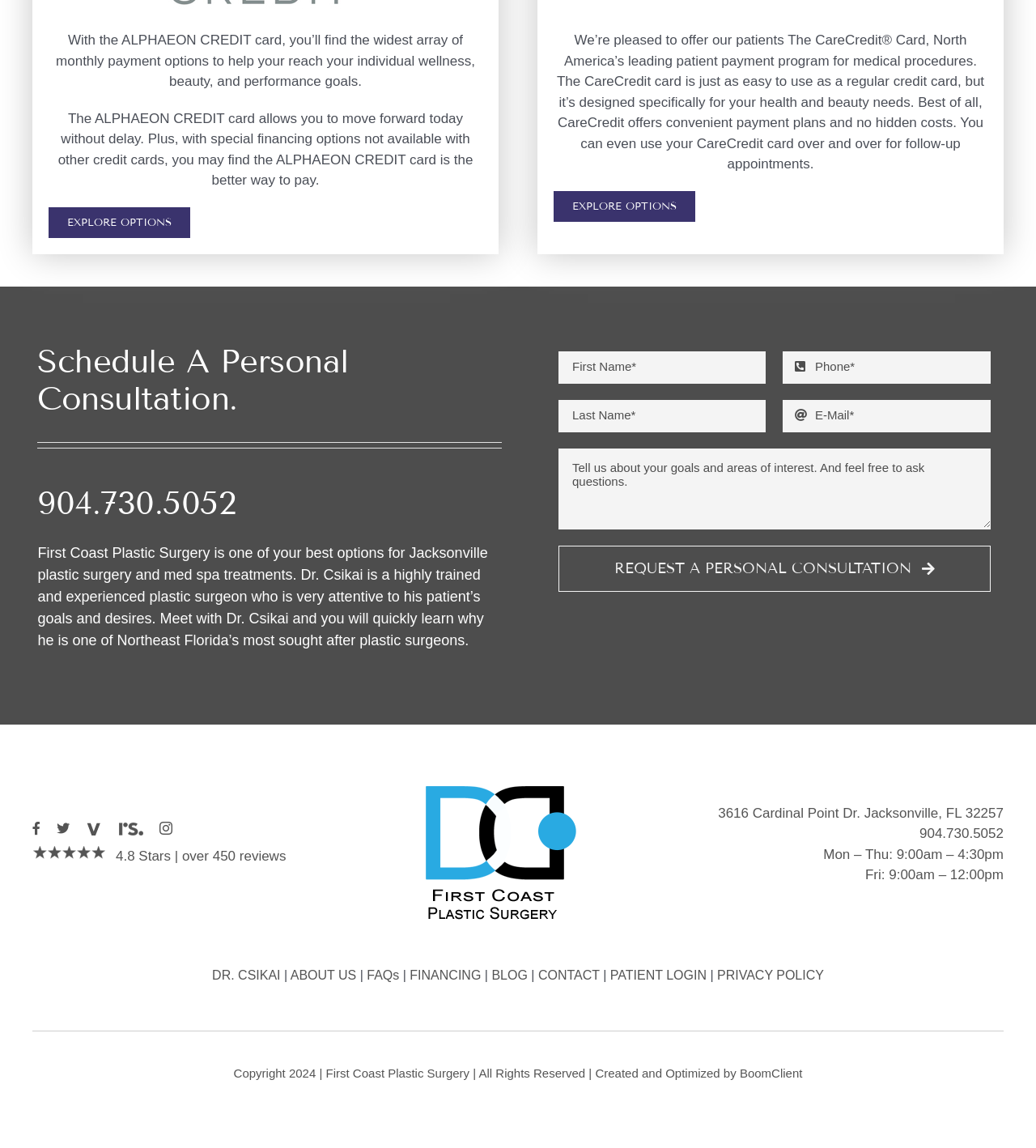Please find the bounding box coordinates of the element's region to be clicked to carry out this instruction: "Request a personal consultation".

[0.539, 0.475, 0.956, 0.515]